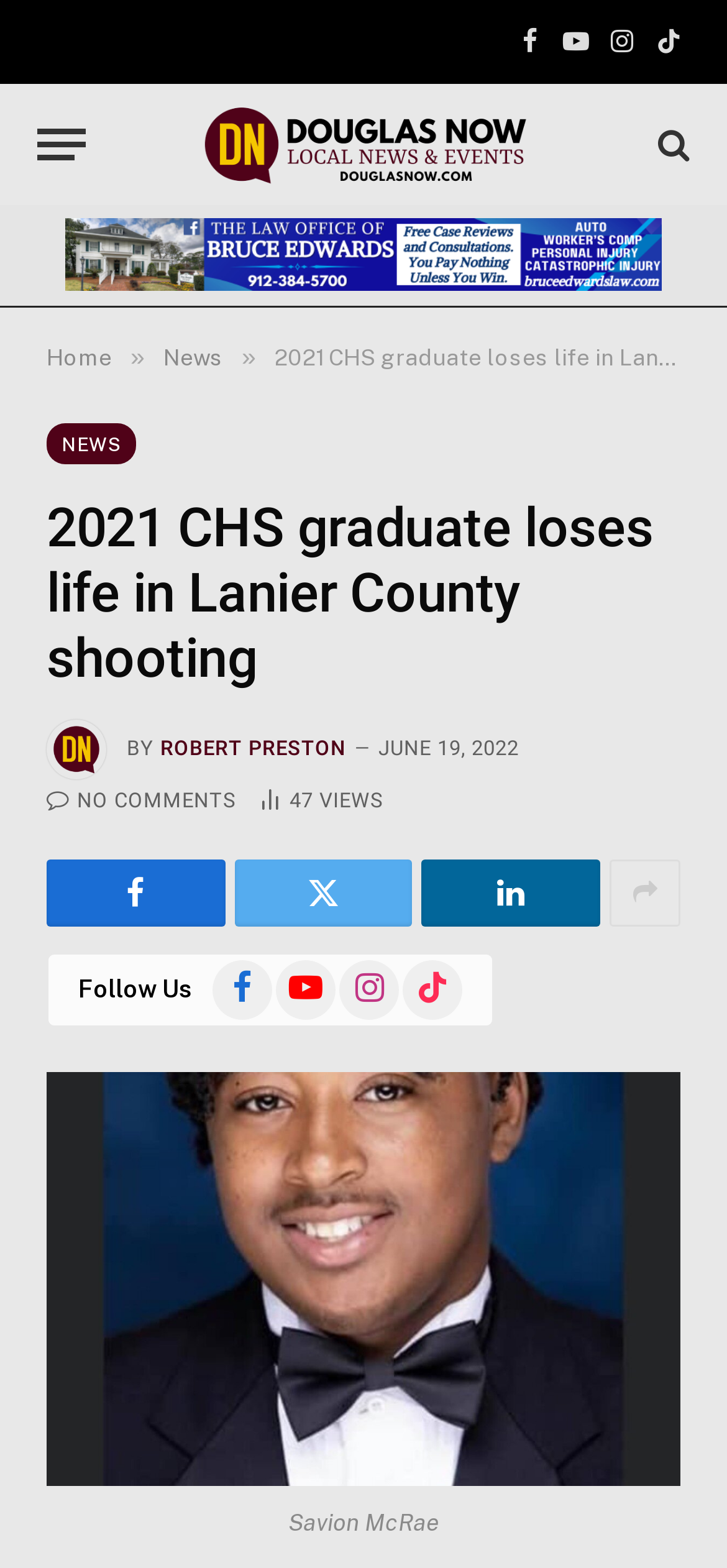Identify the bounding box coordinates necessary to click and complete the given instruction: "Open the menu".

[0.051, 0.065, 0.118, 0.119]